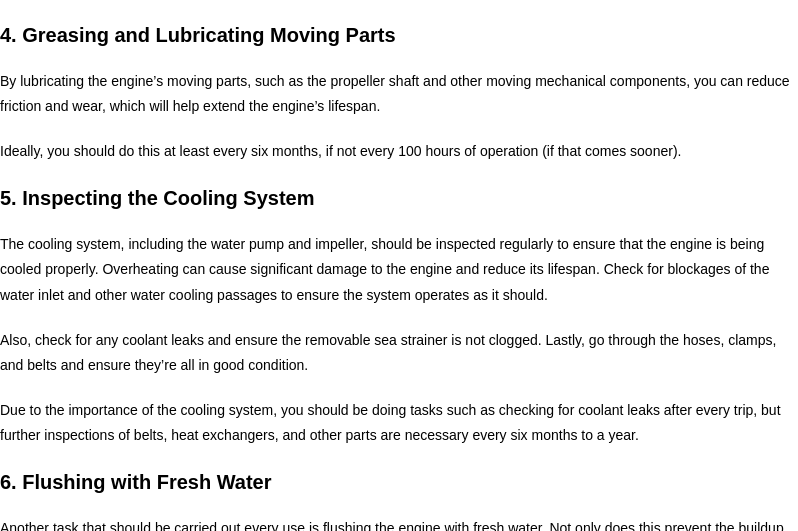Give a detailed account of the visual content in the image.

The image illustrates critical maintenance tasks for an outboard engine, specifically focusing on the greasing and lubricating of moving parts, as well as the inspection of the cooling system. The first section emphasizes the importance of lubricating components like the propeller shaft to minimize friction and extend the engine’s lifespan, highlighting that this should be done every six months or after every 100 hours of operation. 

The subsequent section discusses the necessity of regularly checking the cooling system, which includes the water pump and impeller. It warns that overheating can cause severe damage to the engine and outlines steps for ensuring optimal performance, such as checking for blockages in water passages, monitoring for coolant leaks, and inspecting hoses and clamps. This image serves as a visual guide, emphasizing preventive measures to maintain engine efficiency and longevity.